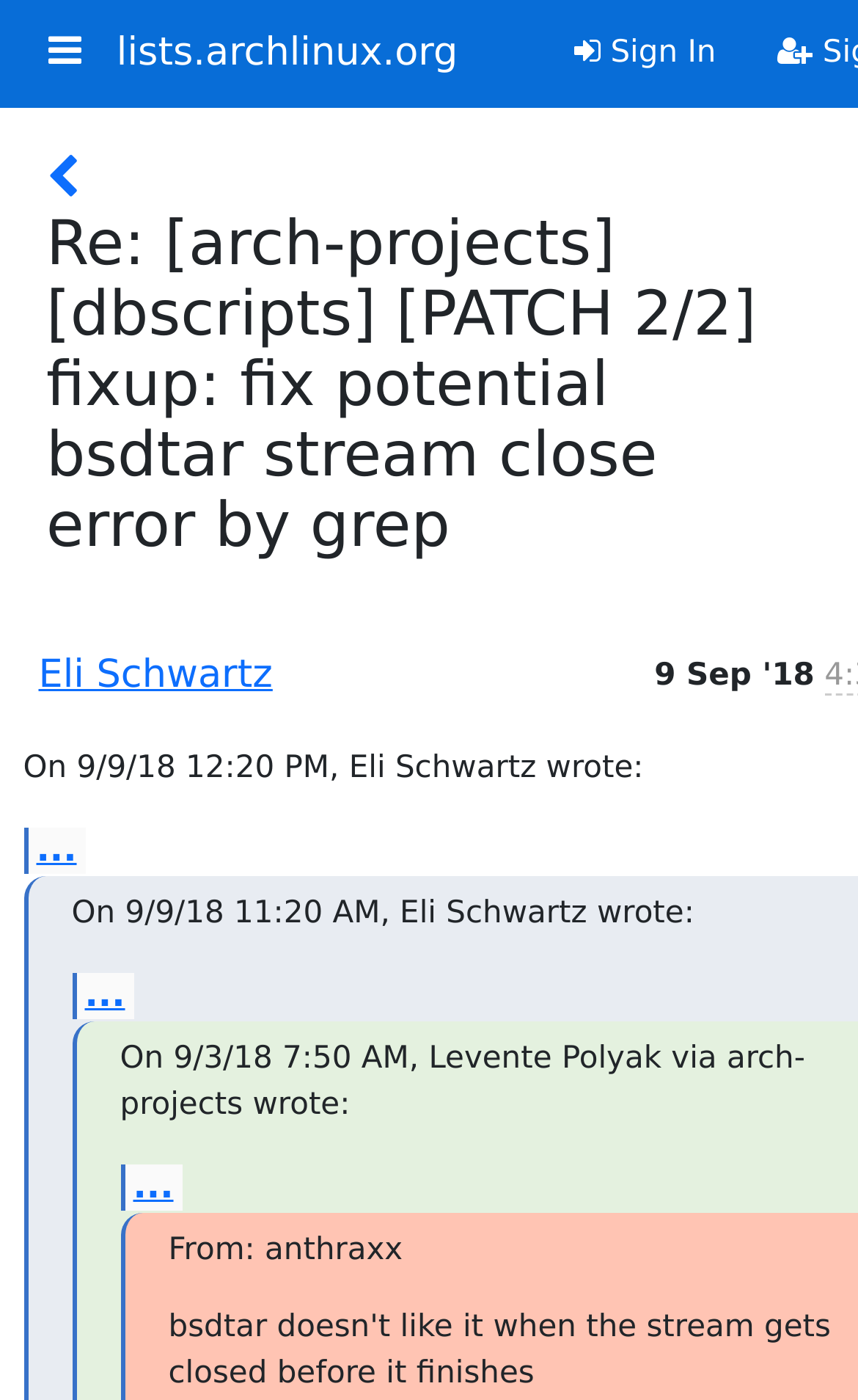Please determine the bounding box of the UI element that matches this description: Eli Schwartz. The coordinates should be given as (top-left x, top-left y, bottom-right x, bottom-right y), with all values between 0 and 1.

[0.045, 0.467, 0.318, 0.498]